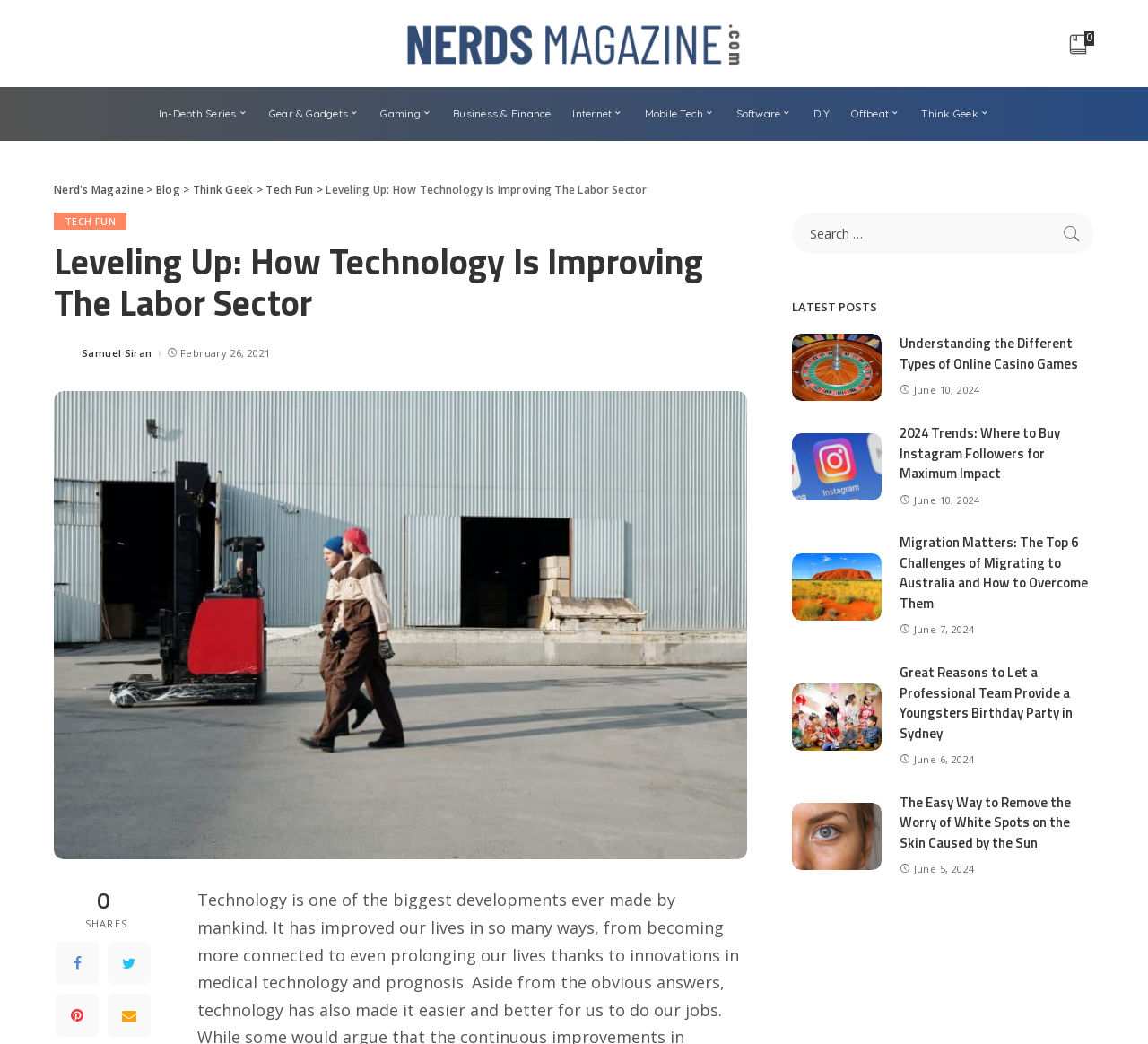Please find the bounding box coordinates of the element that you should click to achieve the following instruction: "Search for something". The coordinates should be presented as four float numbers between 0 and 1: [left, top, right, bottom].

[0.69, 0.204, 0.953, 0.243]